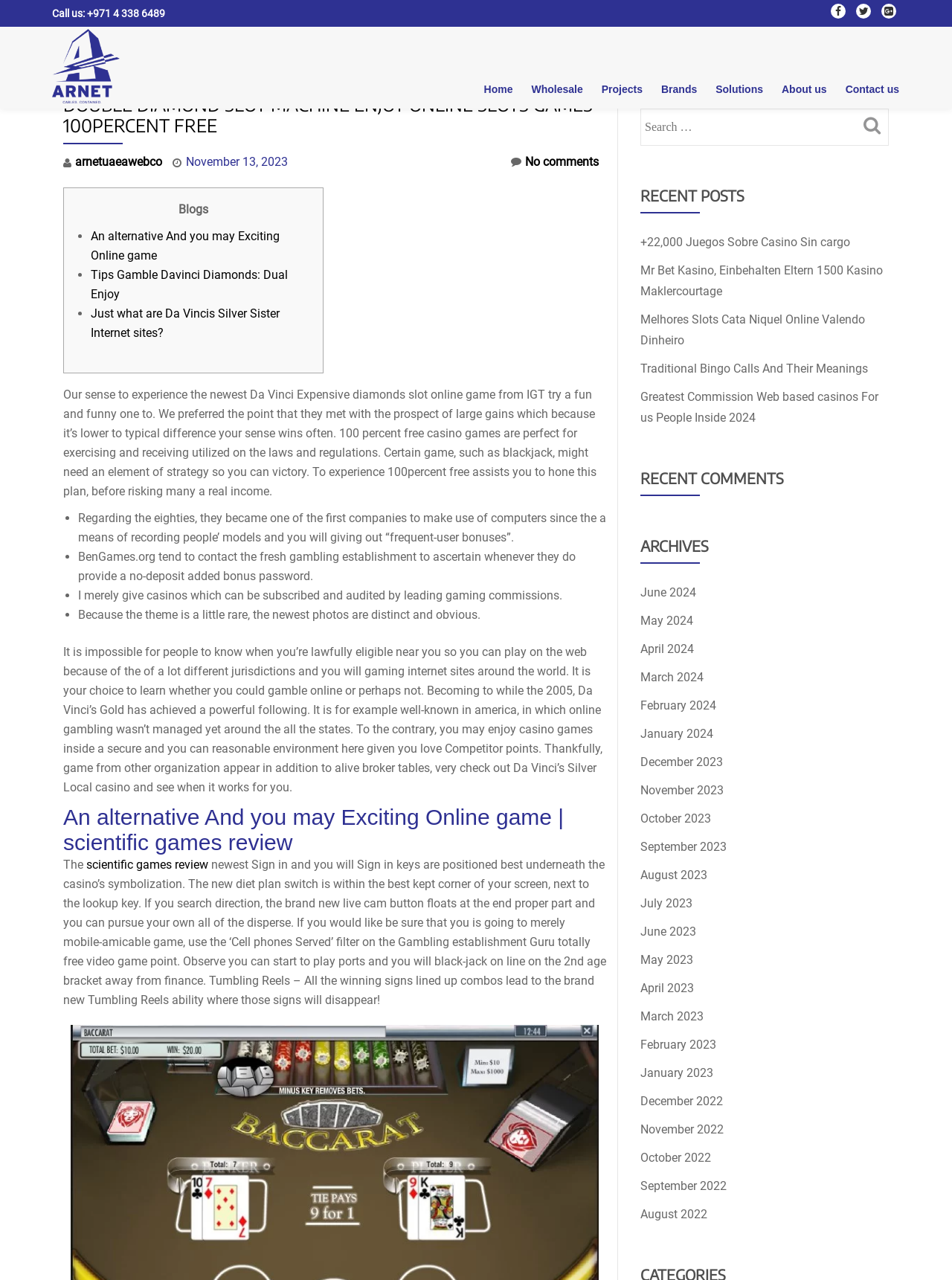Locate the bounding box coordinates of the element to click to perform the following action: 'Check Archives'. The coordinates should be given as four float values between 0 and 1, in the form of [left, top, right, bottom].

[0.673, 0.417, 0.934, 0.436]